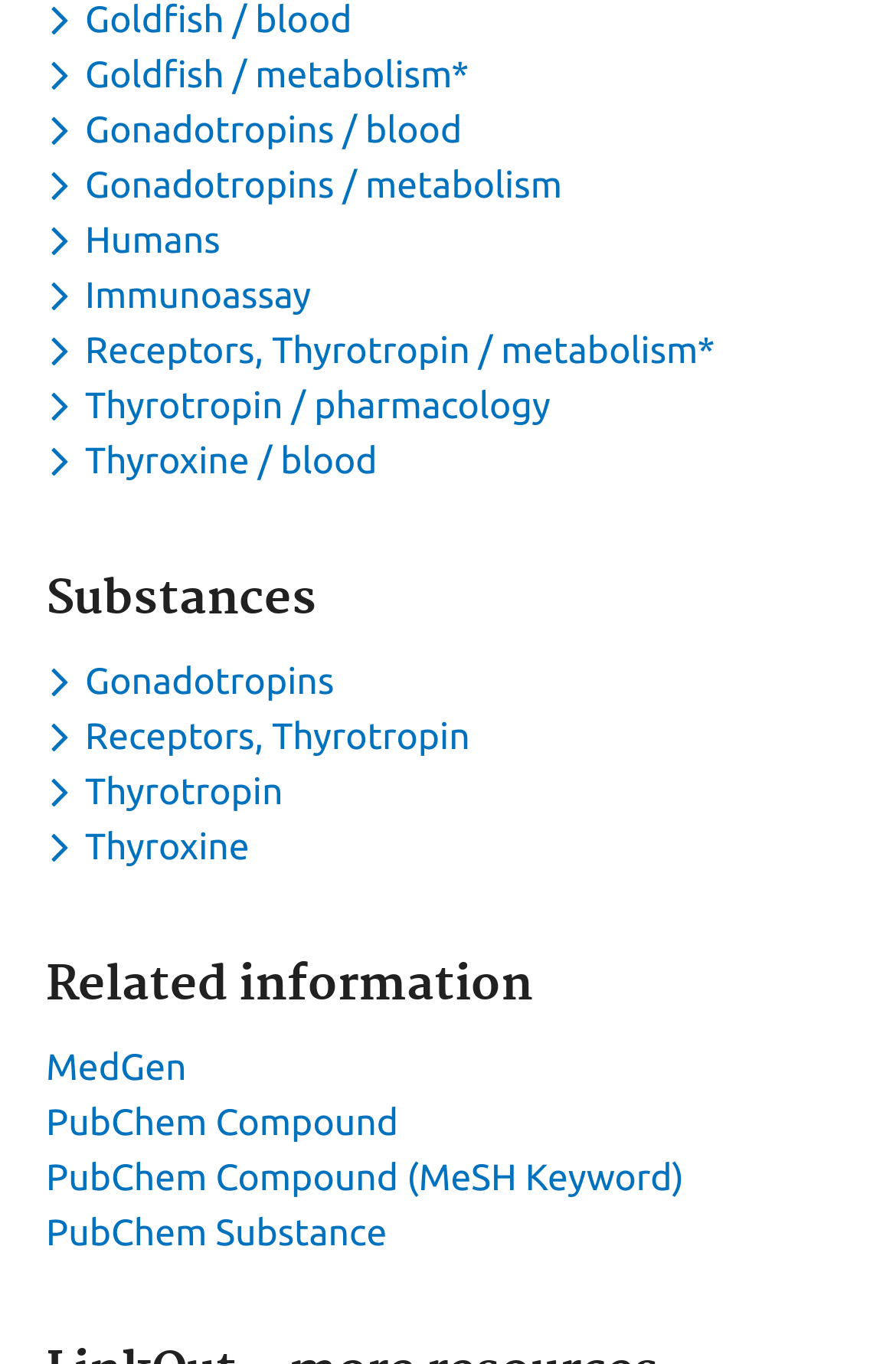What is the category of the heading above the links?
Please provide a single word or phrase as your answer based on the image.

Related information